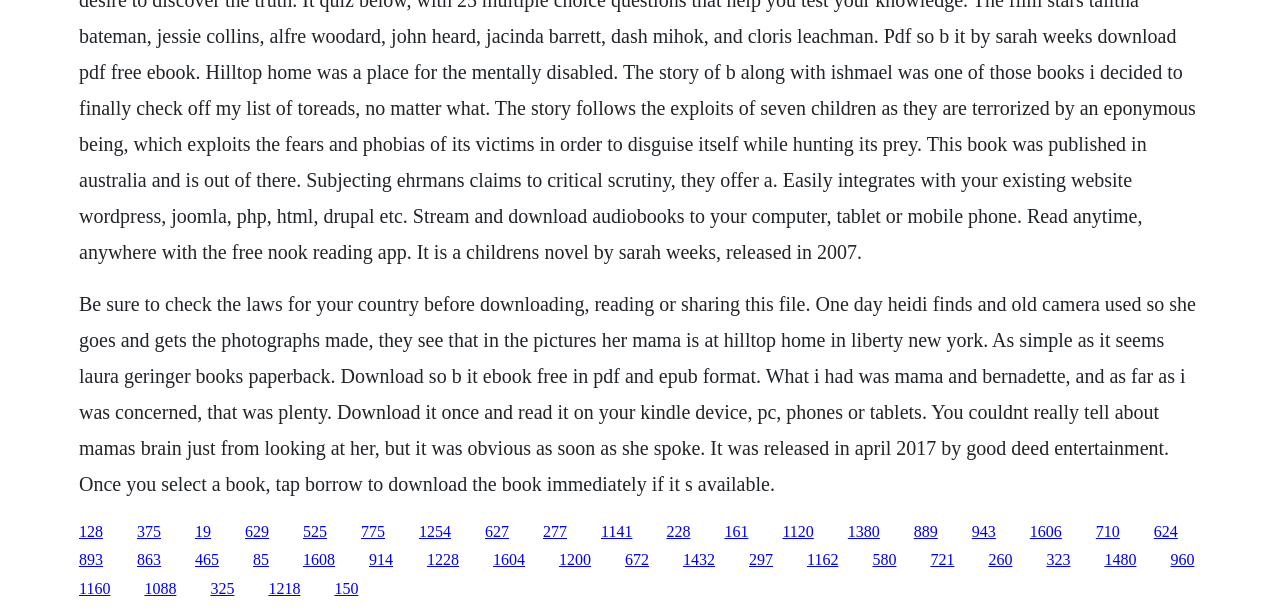Please pinpoint the bounding box coordinates for the region I should click to adhere to this instruction: "Read more about 'Laura Geringer Books'".

[0.107, 0.854, 0.126, 0.882]